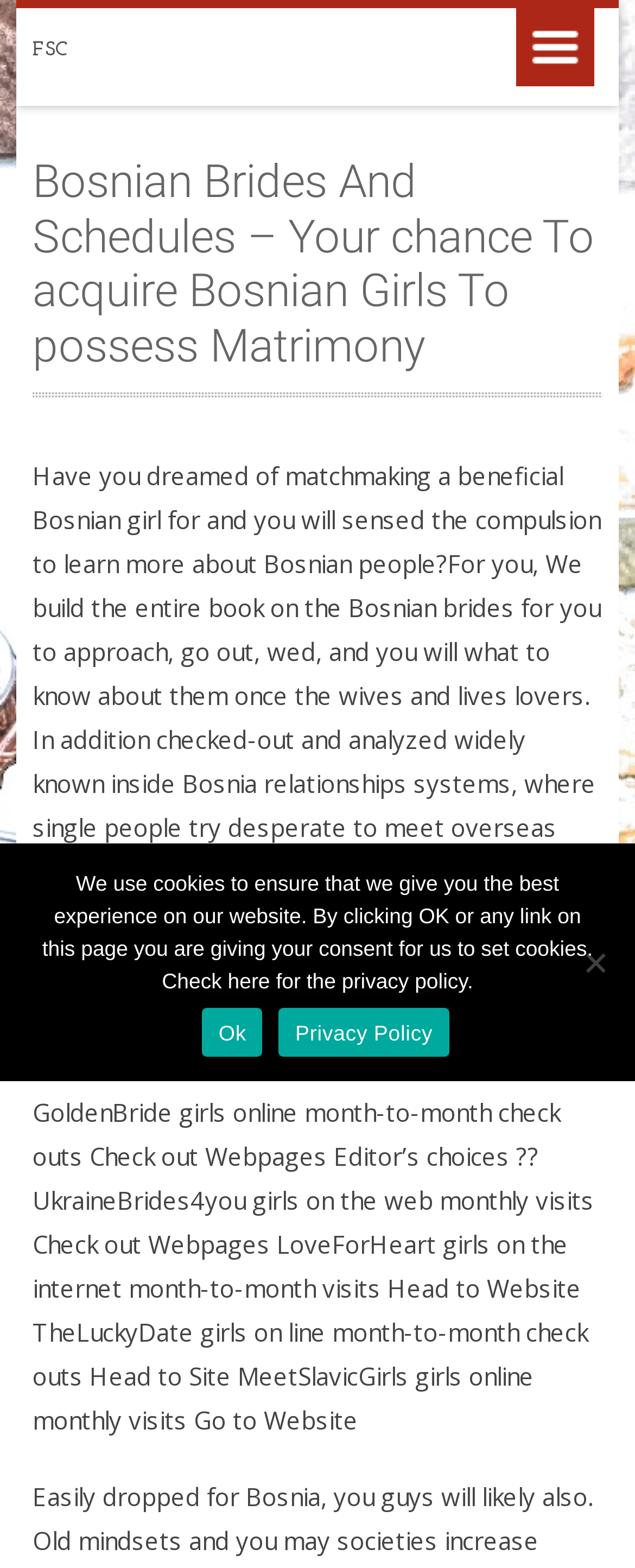Offer a detailed explanation of the webpage layout and contents.

The webpage appears to be a dating website focused on Bosnian brides. At the top left corner, there is a link and a heading with the text "FSC". 

On the top right corner, there is a heading "Menu" which contains a header with a long title "Bosnian Brides And Schedules – Your chance To acquire Bosnian Girls To possess Matrimony". Below this header, there is a block of text that provides an introduction to the website, explaining that it offers information about Bosnian brides and how to approach, date, and marry them.

Further down, there is a heading "Best Bosnian Adult dating sites" followed by a list of dating sites with their monthly visits, including GoldenBride, UkraineBrides4you, LoveForHeart, TheLuckyDate, and MeetSlavicGirls.

At the bottom of the page, there is a dialog box with a "Cookie Notice" that informs users about the website's cookie policy. The dialog box contains a message explaining the use of cookies, a link to the privacy policy, and two buttons: "Ok" and "No".